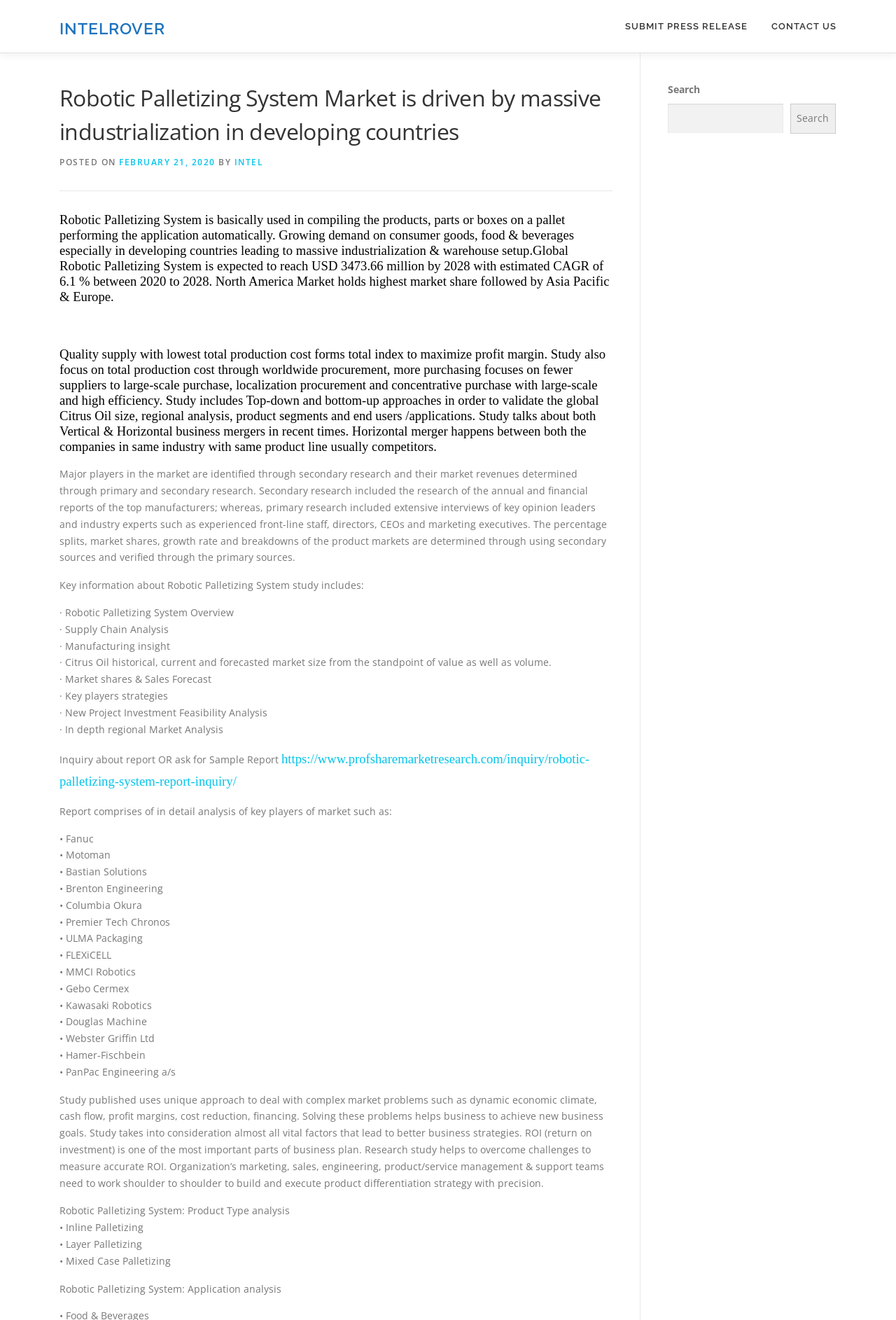Determine the bounding box coordinates for the area that needs to be clicked to fulfill this task: "Contact us". The coordinates must be given as four float numbers between 0 and 1, i.e., [left, top, right, bottom].

[0.848, 0.0, 0.934, 0.04]